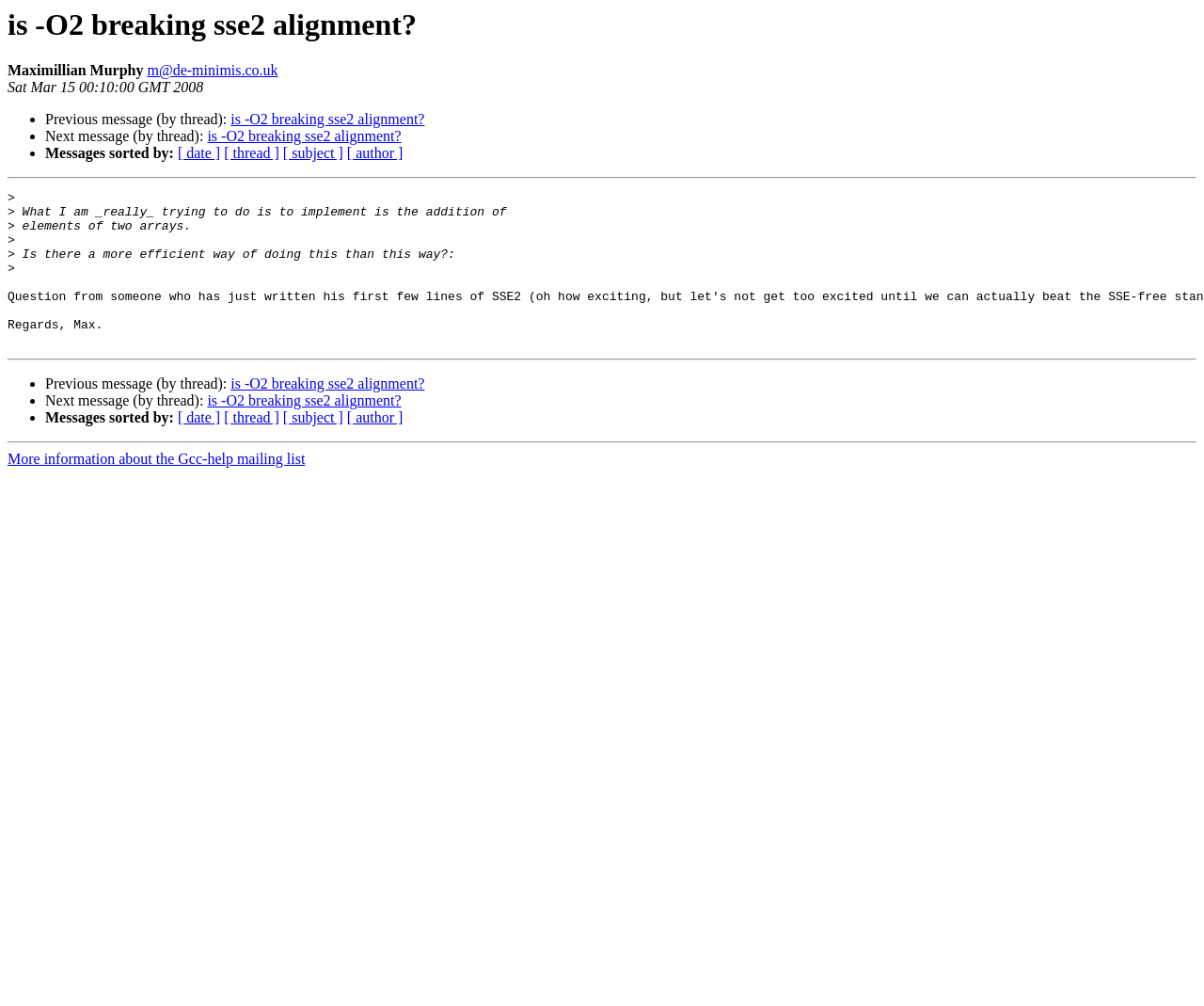How many links are there in the 'Messages sorted by:' section?
Please respond to the question thoroughly and include all relevant details.

The 'Messages sorted by:' section is located in the middle of the webpage. It contains four links: '[ date ]', '[ thread ]', '[ subject ]', and '[ author ]'. These links are used to sort messages by different criteria.